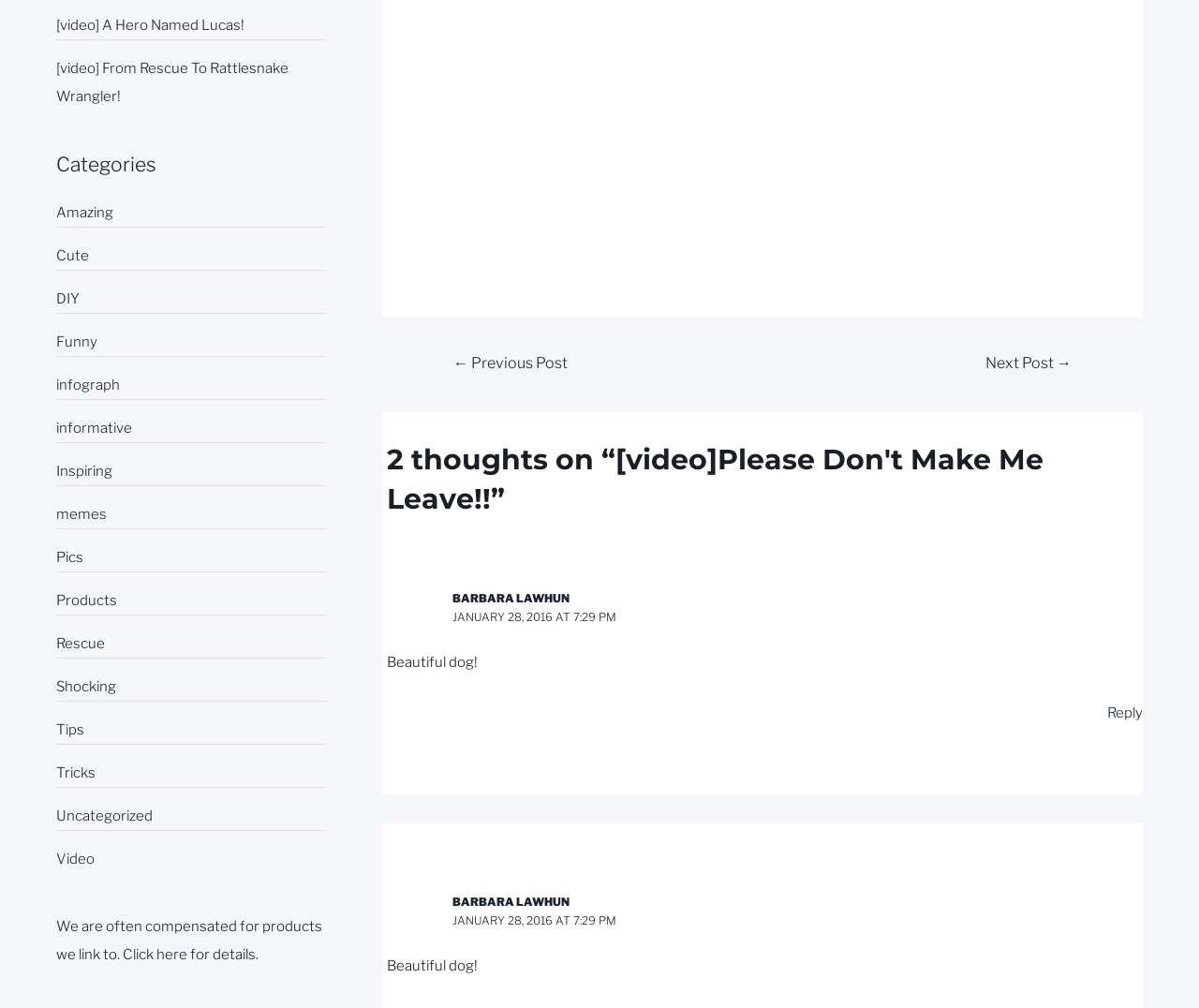Utilize the details in the image to thoroughly answer the following question: What is the disclaimer at the bottom of the webpage?

The disclaimer at the bottom of the webpage states that 'We are often compensated for products we link to.', which is indicated by the static text element with the specified text content.